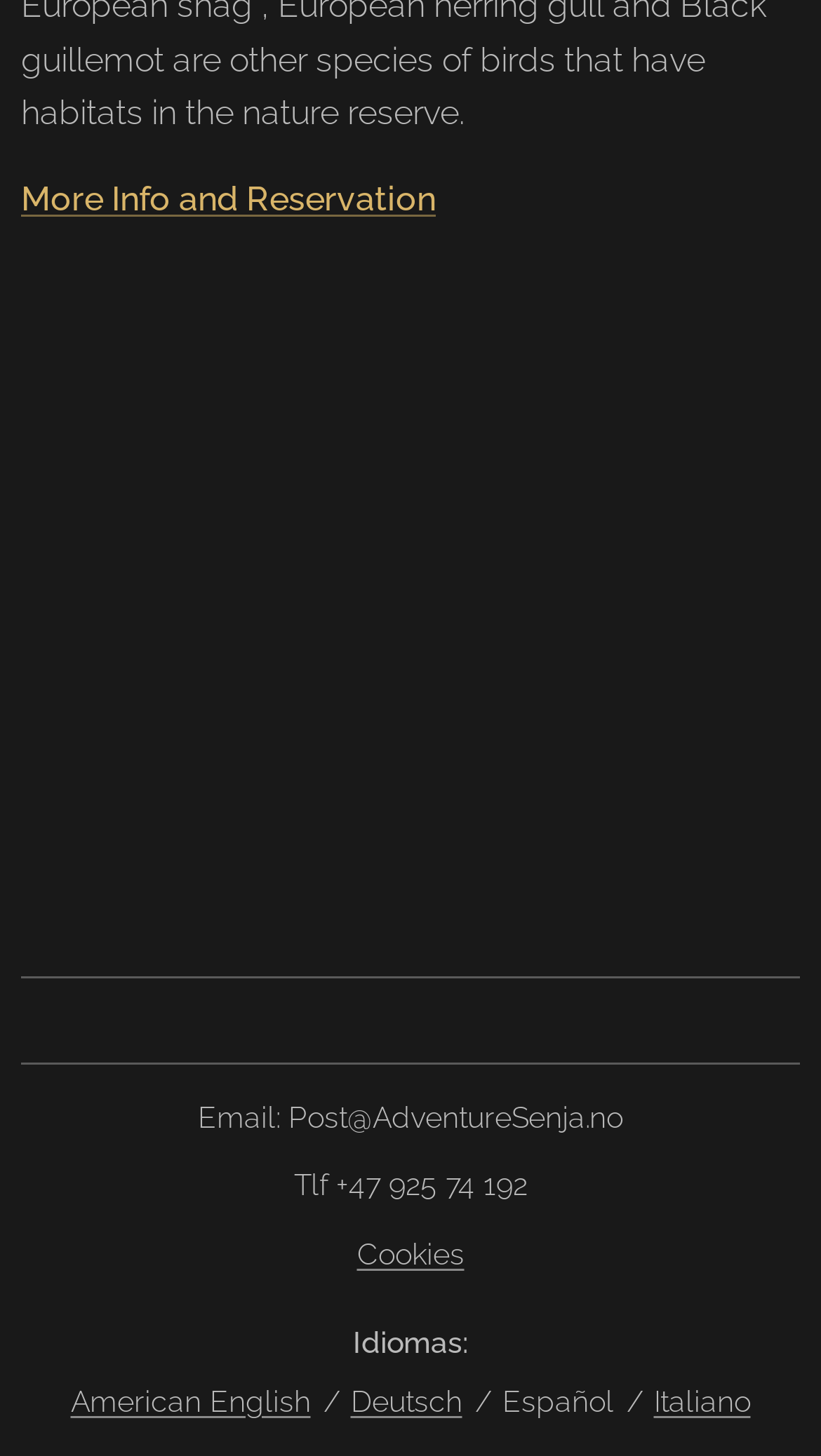Identify the bounding box coordinates for the UI element described as: "American English".

[0.086, 0.949, 0.378, 0.972]